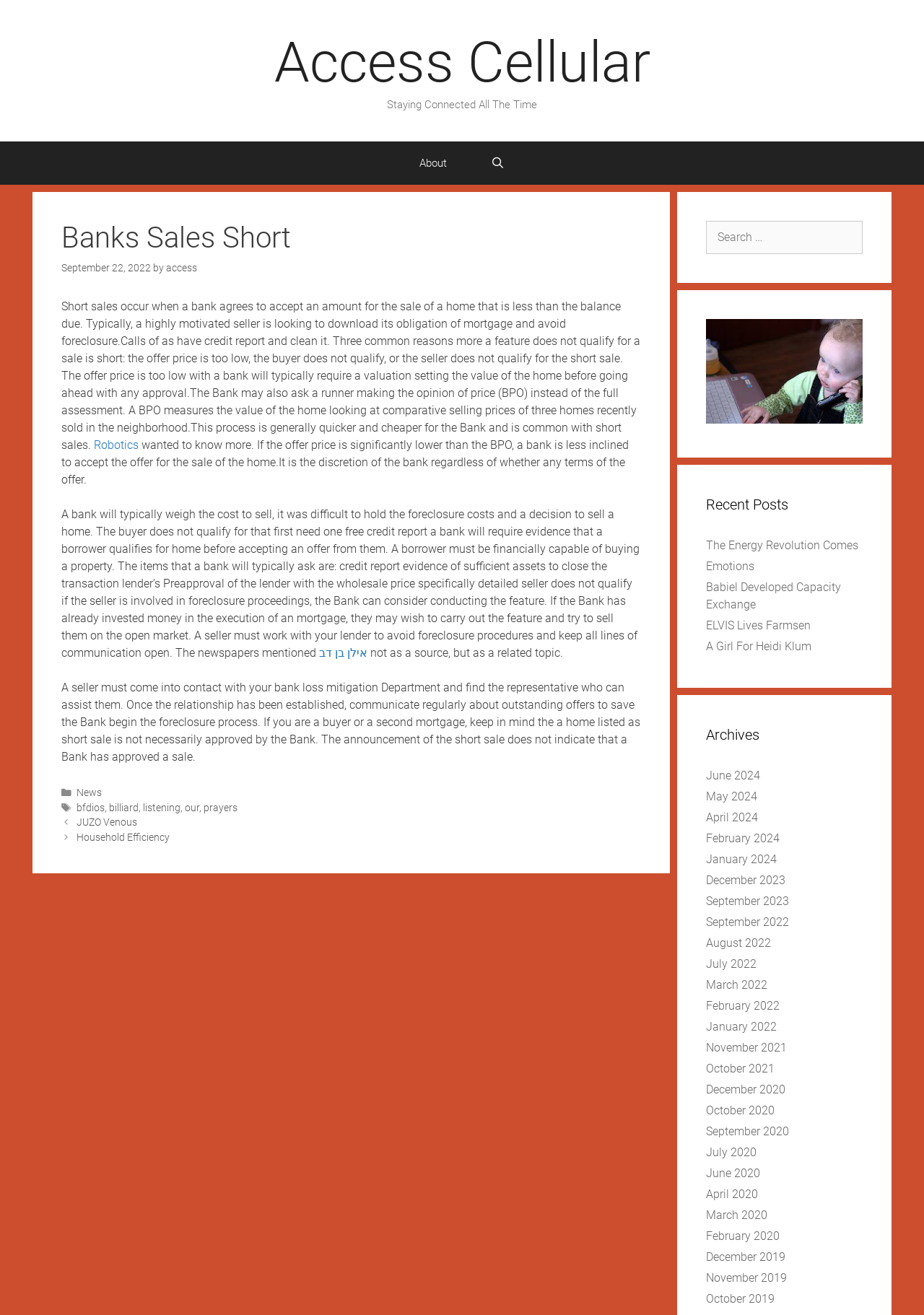Analyze and describe the webpage in a detailed narrative.

The webpage is about Banks Sales Short, specifically discussing the concept of short sales in the banking industry. At the top, there is a banner with the site's name "Access Cellular" and a tagline "Staying Connected All The Time". Below the banner, there is a primary navigation menu with links to "About" and "Open Search Bar".

The main content area is divided into two sections. On the left, there is an article with a heading "Banks Sales Short" and a subheading with the date "September 22, 2022". The article explains what short sales are, the reasons why a bank may not qualify for a short sale, and the process of negotiating with the bank. There are also links to related topics, such as "Robotics" and "אילן בן דב".

On the right, there are three complementary sections. The first section has a search box with a label "Search for:". The second section has an image. The third section has a heading "Recent Posts" with links to several recent articles, including "The Energy Revolution Comes", "Emotions", and "Babiel Developed Capacity Exchange". Below the recent posts, there is a section with a heading "Archives" that lists links to articles from different months and years, ranging from June 2024 to December 2019.

At the bottom of the page, there is a footer section with links to categories, tags, and other related topics.